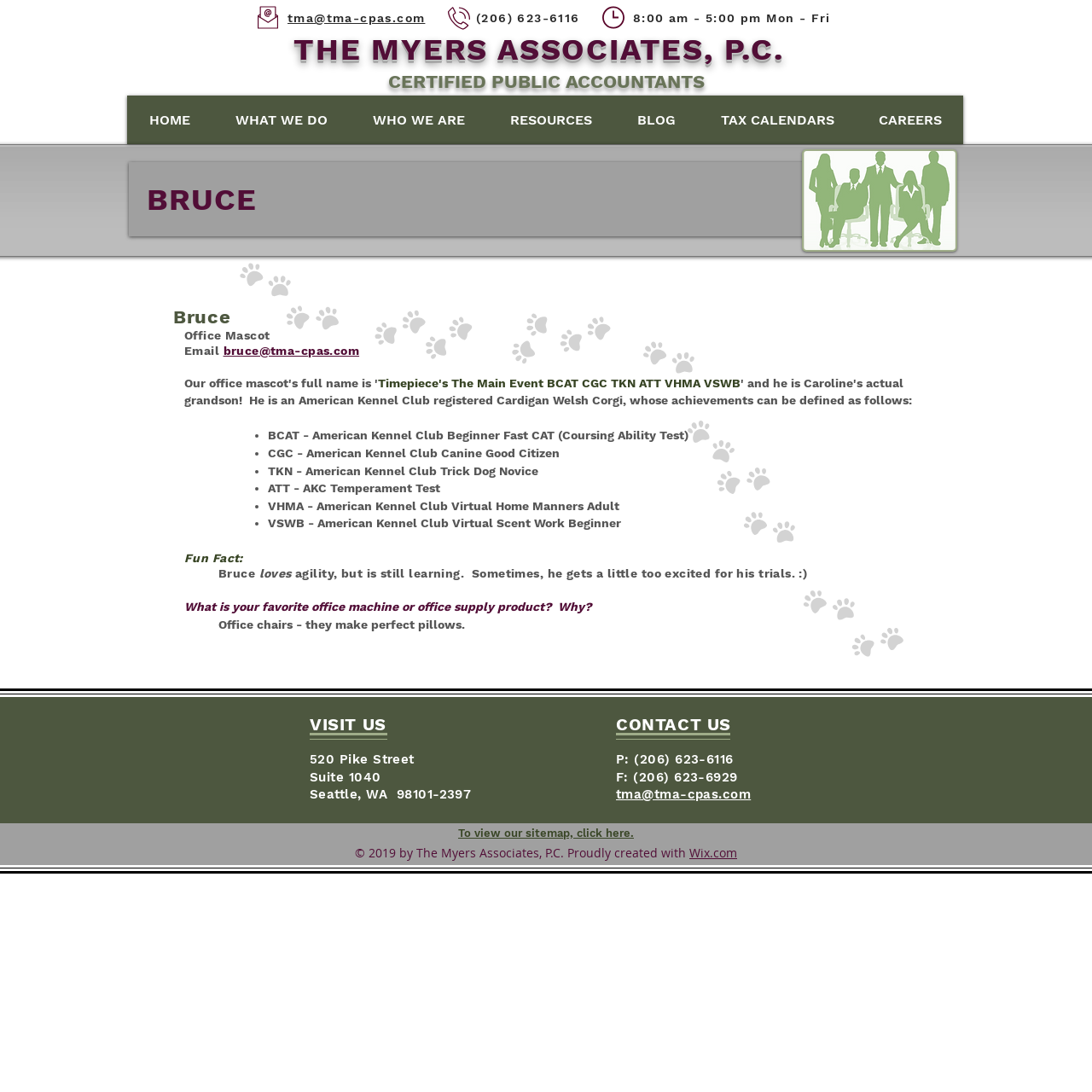Answer the question using only a single word or phrase: 
What is the address of the office?

520 Pike Street, Suite 1040, Seattle, WA 98101-2397